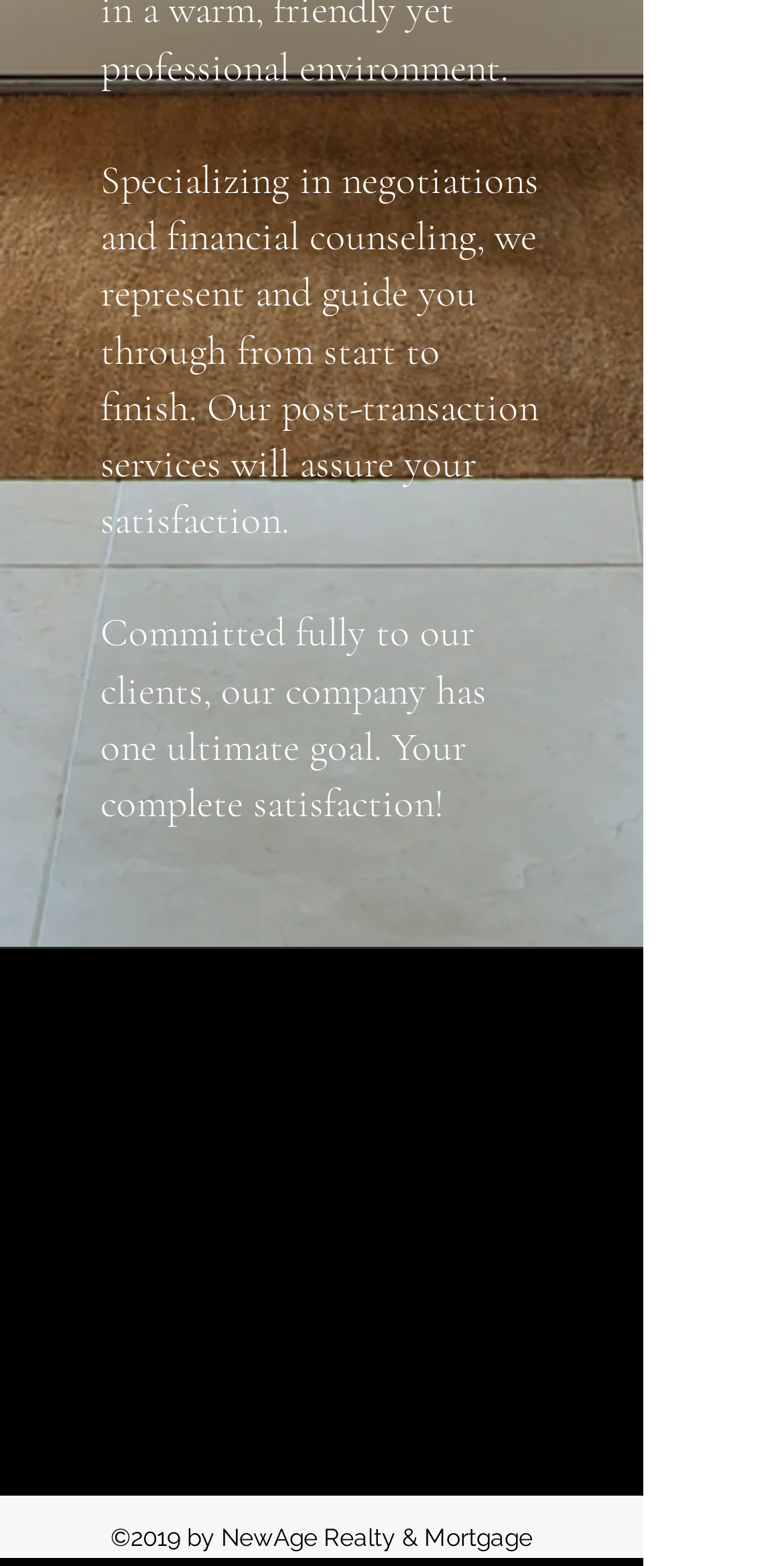Bounding box coordinates are specified in the format (top-left x, top-left y, bottom-right x, bottom-right y). All values are floating point numbers bounded between 0 and 1. Please provide the bounding box coordinate of the region this sentence describes: New Age Realty & Mortgage

[0.121, 0.652, 0.7, 0.683]